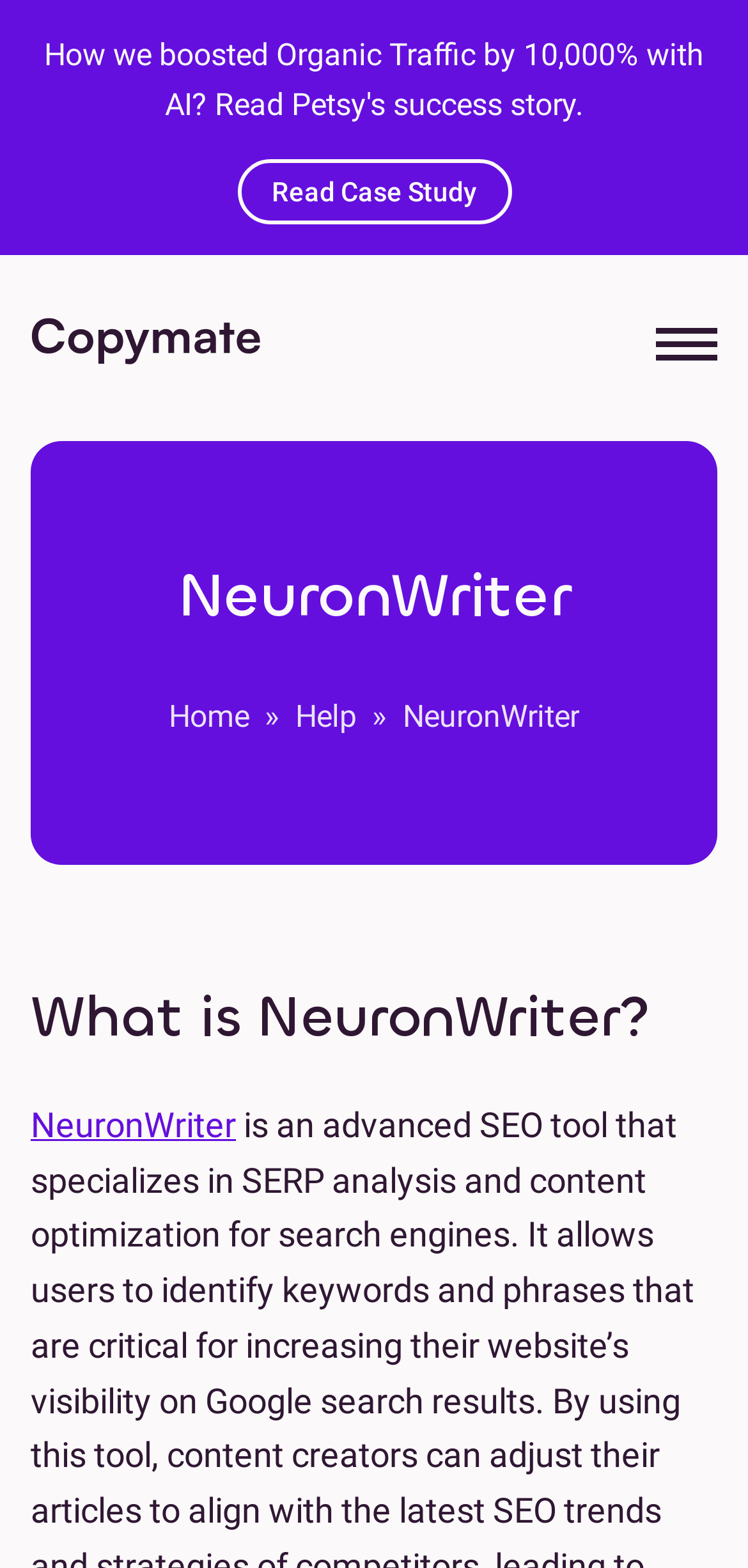Provide a thorough summary of the webpage.

The webpage is about NeuronWriter, an advanced SEO tool. At the top, there is a heading with the title "NeuronWriter" and a navigation menu with breadcrumbs, which includes links to "Home" and "Help". Below the navigation menu, there is a heading that asks "What is NeuronWriter?".

On the left side, there is a link to "Copymate - AI powered SEO content generator" accompanied by an image with the same description. Above this link, there is another link to "Read Case Study". 

On the right side, there is a button with an image, but no descriptive text. 

The webpage appears to be providing information about NeuronWriter, its features, and its capabilities, with a focus on SERP analysis and content optimization for search engines.